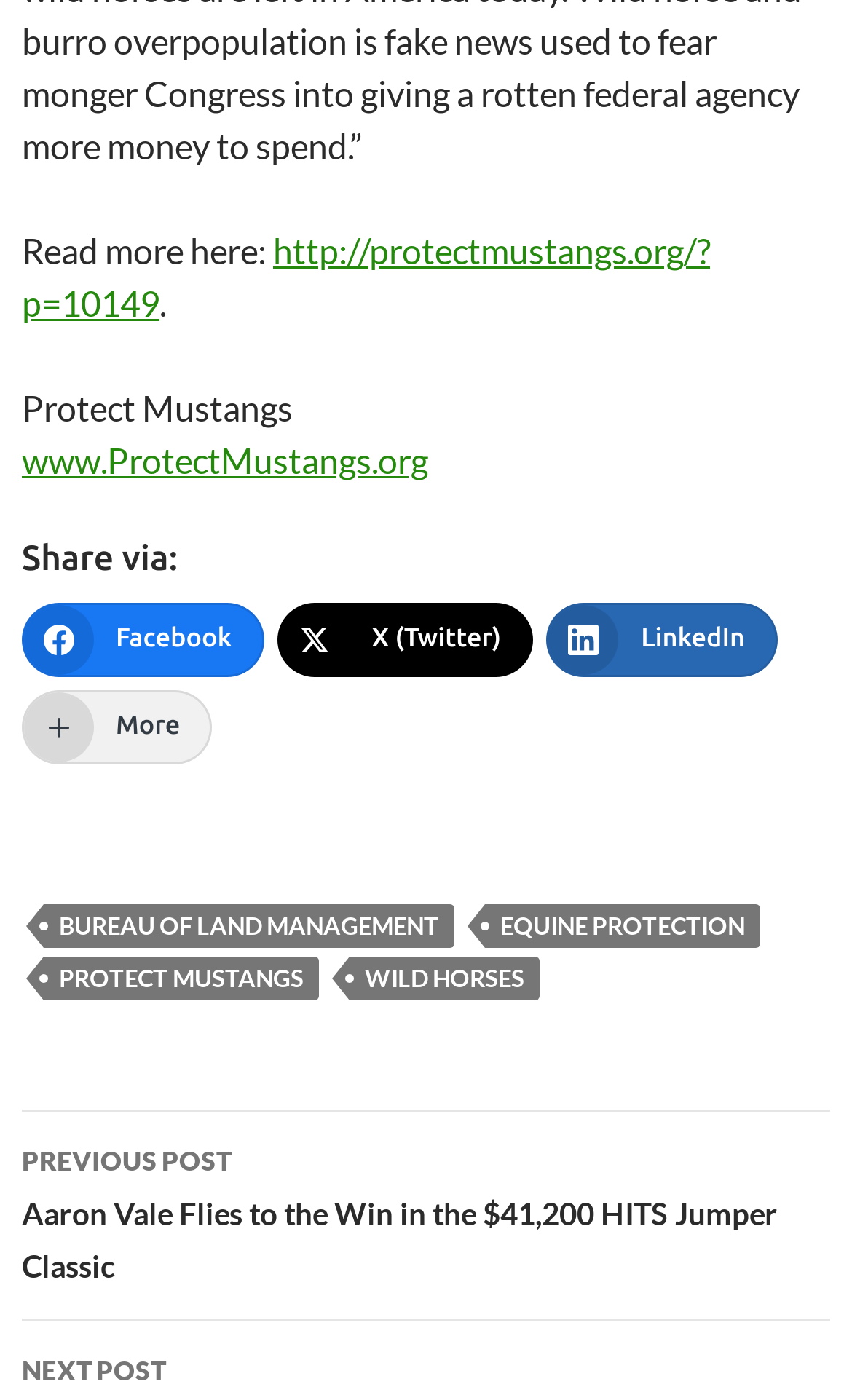How many social media platforms are available for sharing?
Using the image, answer in one word or phrase.

4